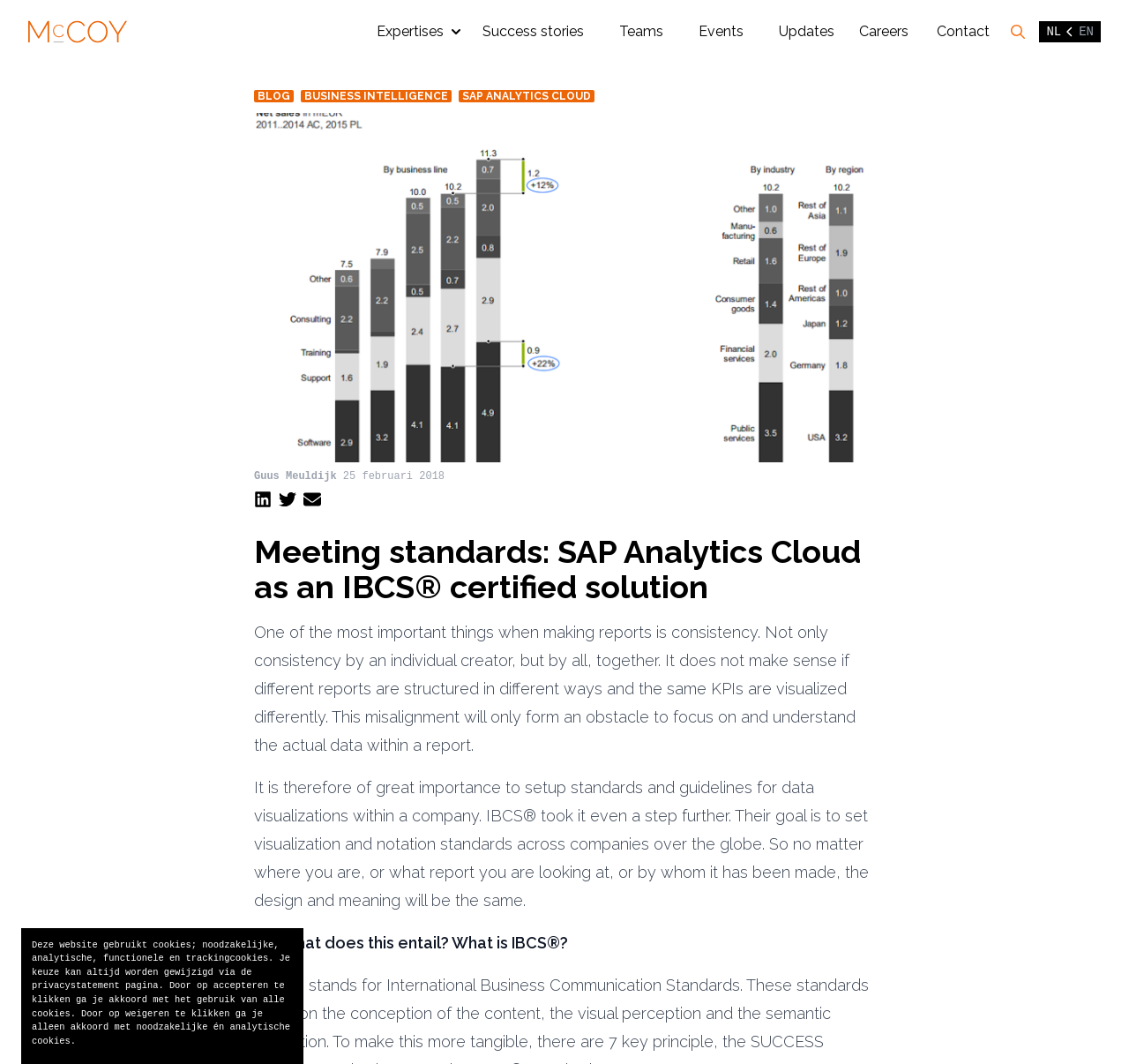What is the name of the author of the blog post?
Carefully analyze the image and provide a detailed answer to the question.

I found the author's name by looking at the static text element with the text 'Guus Meuldijk' which is located at the top of the page, below the navigation menu.